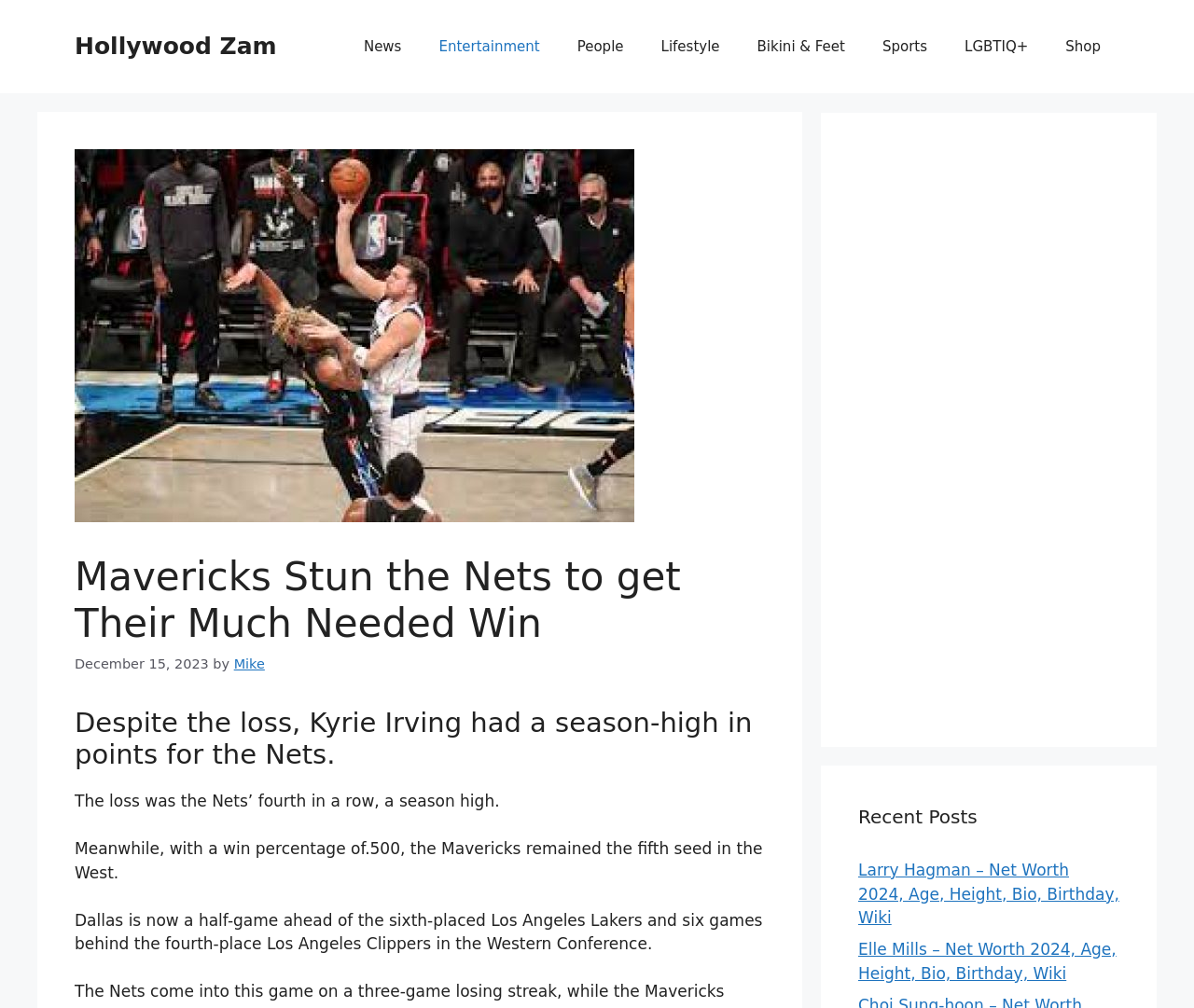Using floating point numbers between 0 and 1, provide the bounding box coordinates in the format (top-left x, top-left y, bottom-right x, bottom-right y). Locate the UI element described here: Mike

[0.196, 0.651, 0.222, 0.666]